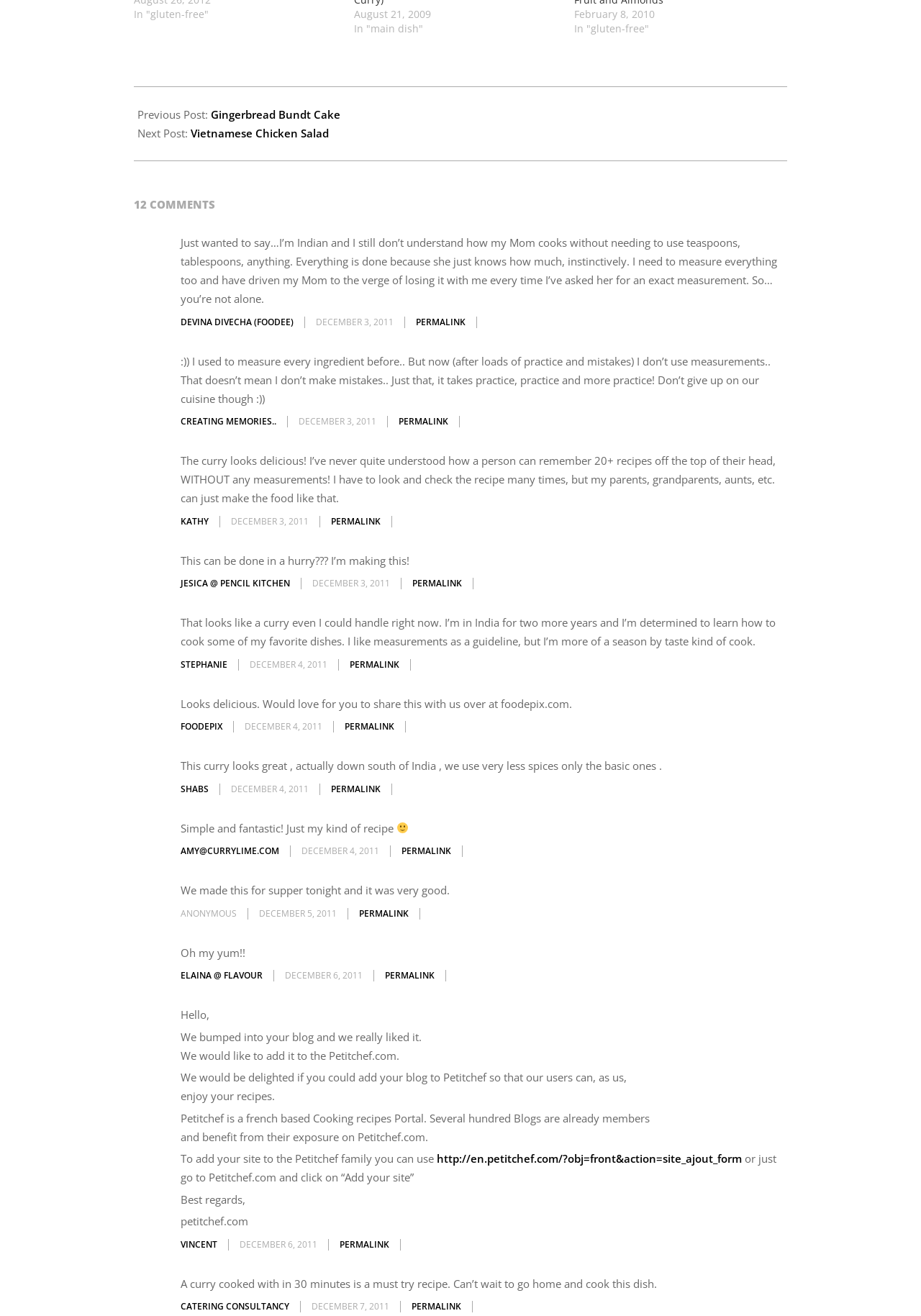Using the provided description Elaina @ Flavour, find the bounding box coordinates for the UI element. Provide the coordinates in (top-left x, top-left y, bottom-right x, bottom-right y) format, ensuring all values are between 0 and 1.

[0.196, 0.737, 0.285, 0.746]